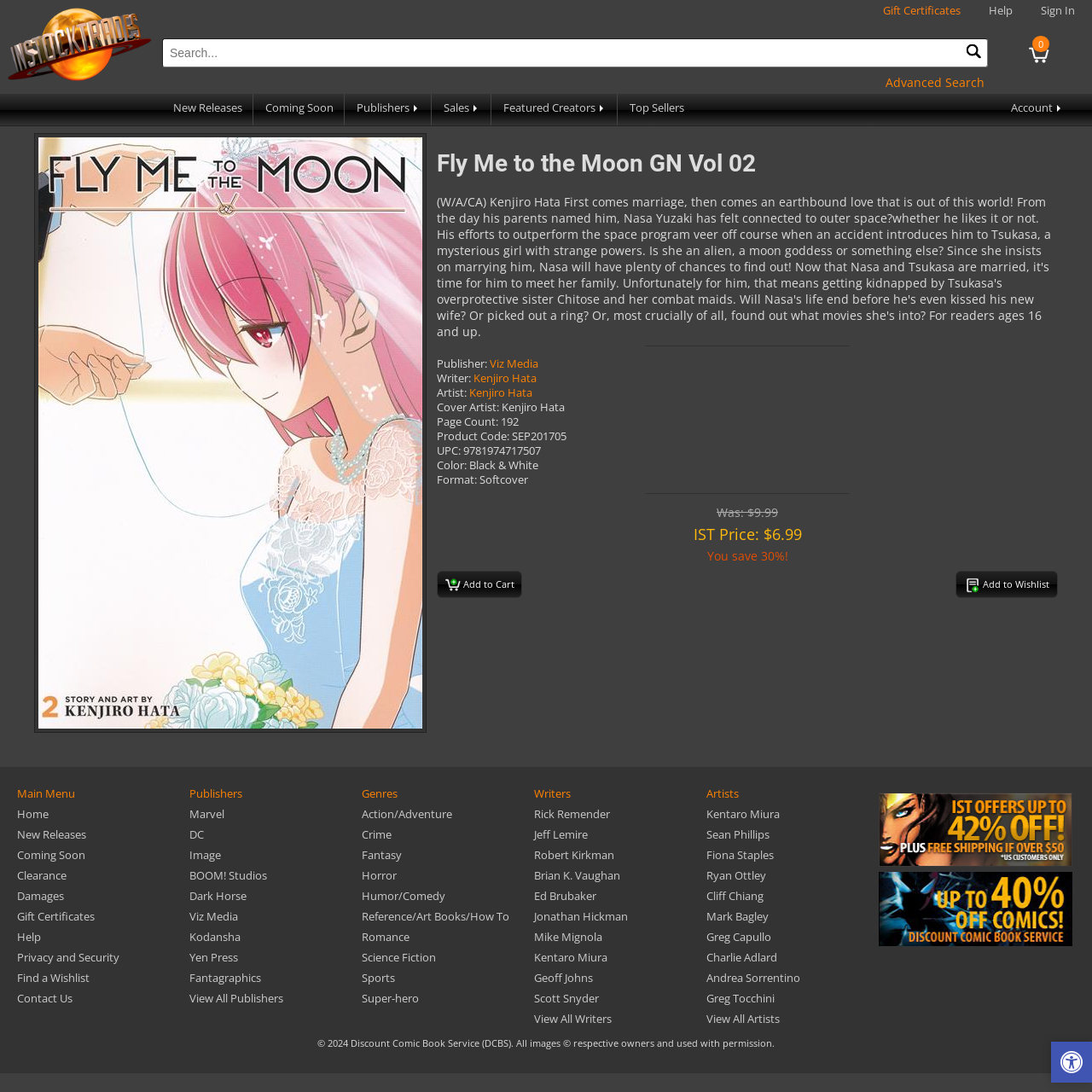Please provide the bounding box coordinates for the element that needs to be clicked to perform the following instruction: "Search for a product". The coordinates should be given as four float numbers between 0 and 1, i.e., [left, top, right, bottom].

None